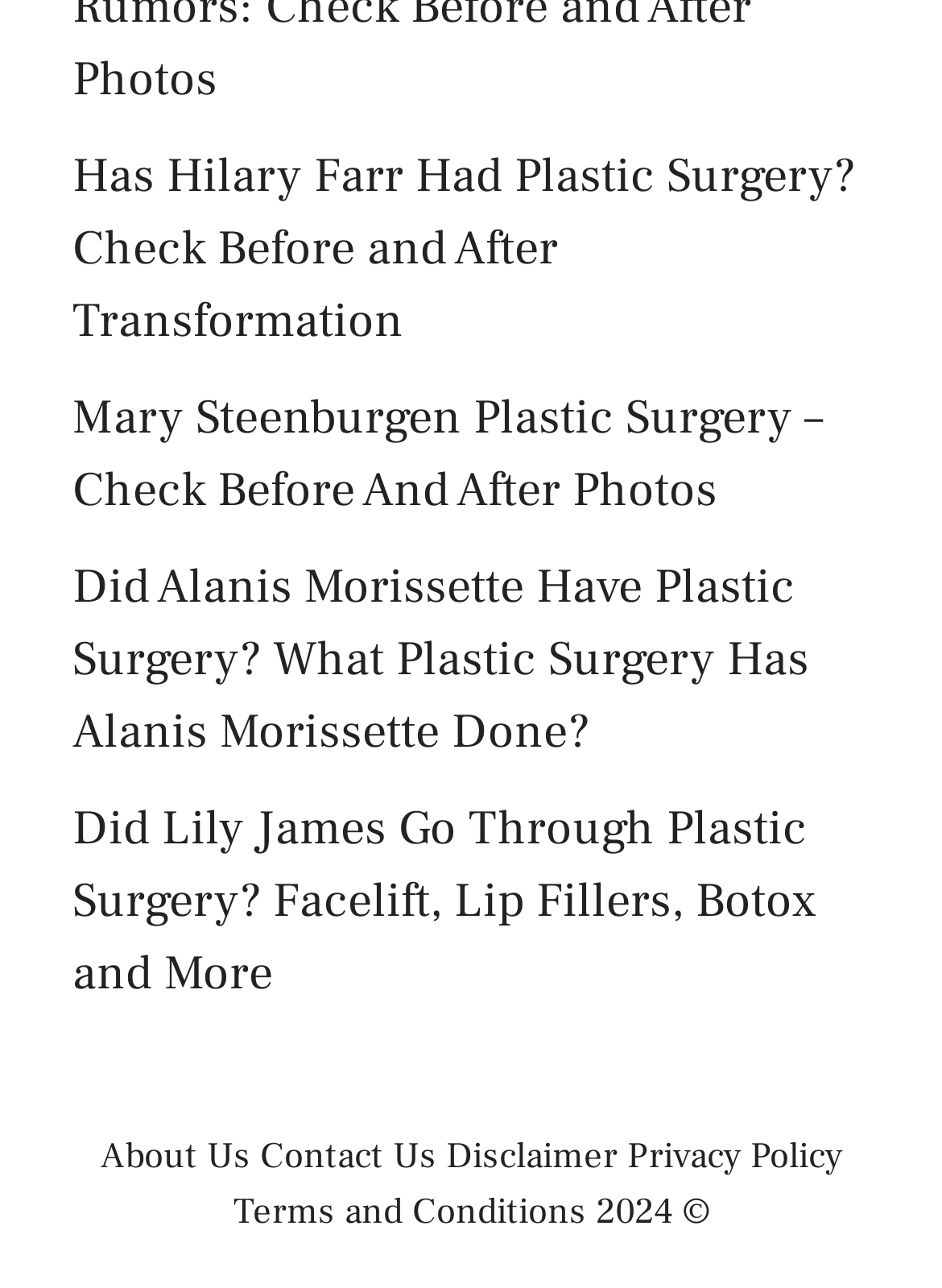Find the bounding box coordinates for the HTML element described in this sentence: "Terms and Conditions". Provide the coordinates as four float numbers between 0 and 1, in the format [left, top, right, bottom].

[0.247, 0.923, 0.622, 0.958]